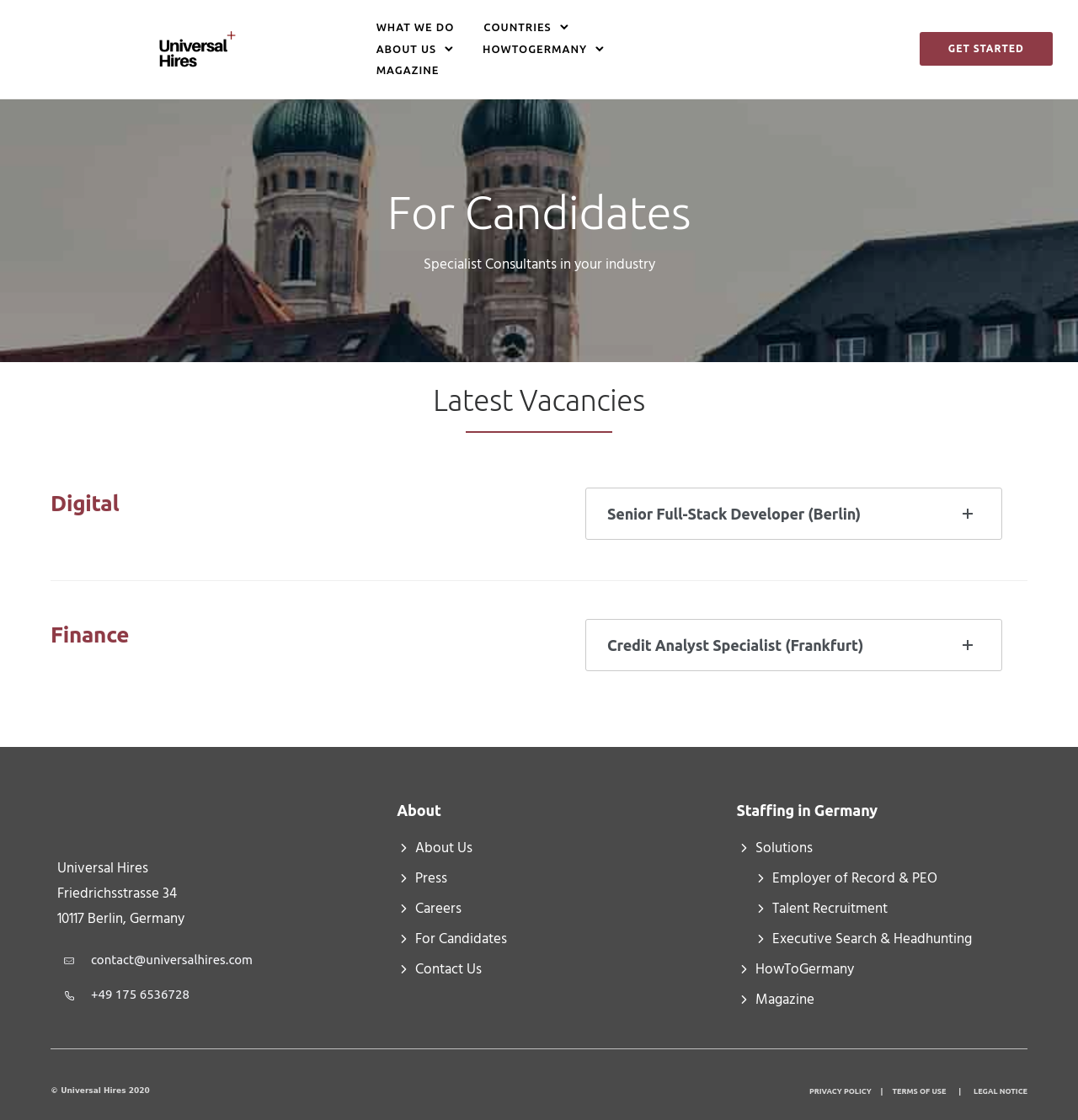Could you please study the image and provide a detailed answer to the question:
What is the company name?

The company name can be found in the top-left corner of the webpage, where it is written as 'For Candidates | Staffing Solutions Made in Germany | Universal Hires'. It is also mentioned in the footer section of the webpage.